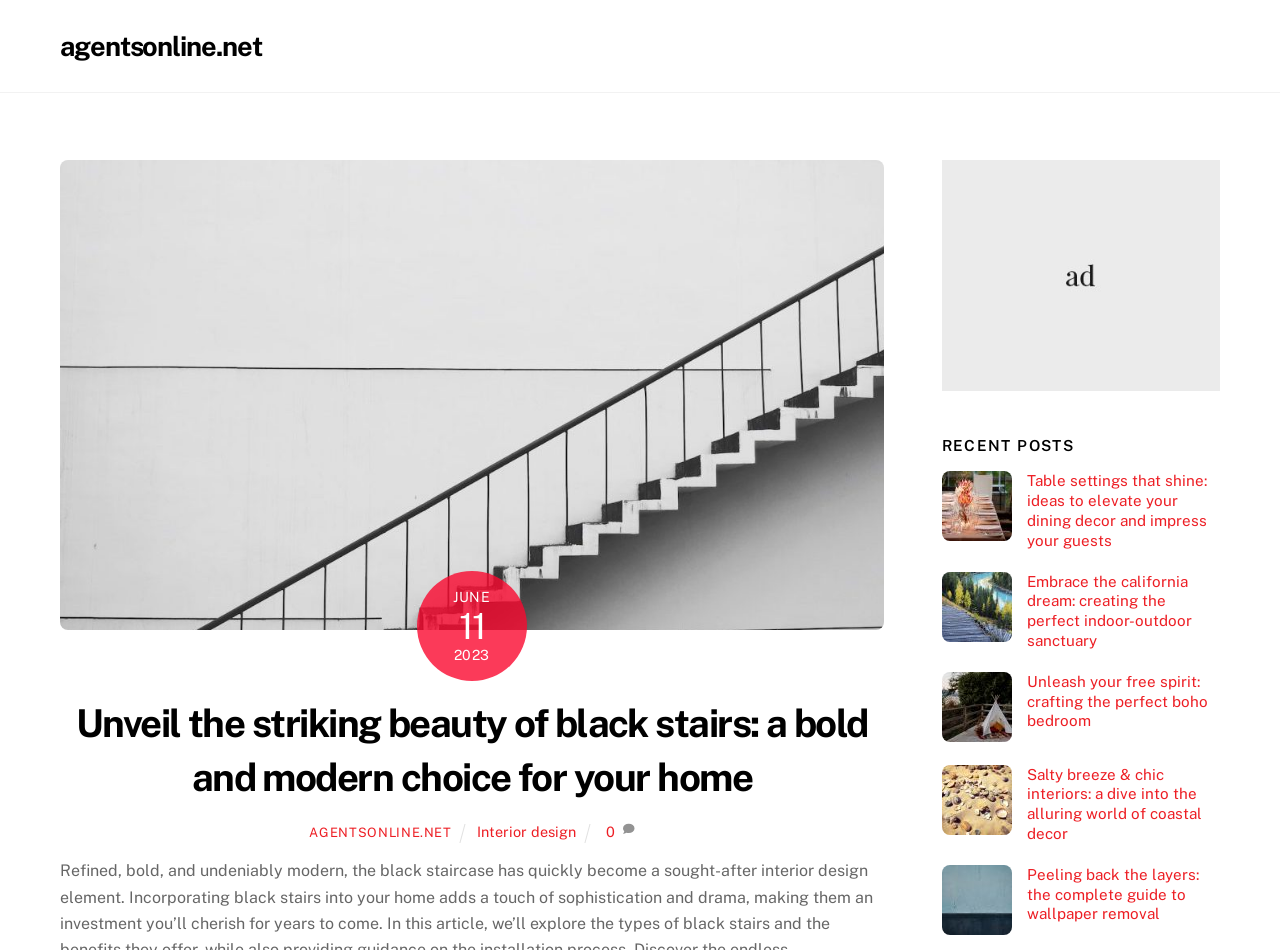Find the bounding box of the web element that fits this description: "agentsonline.net".

[0.242, 0.868, 0.353, 0.884]